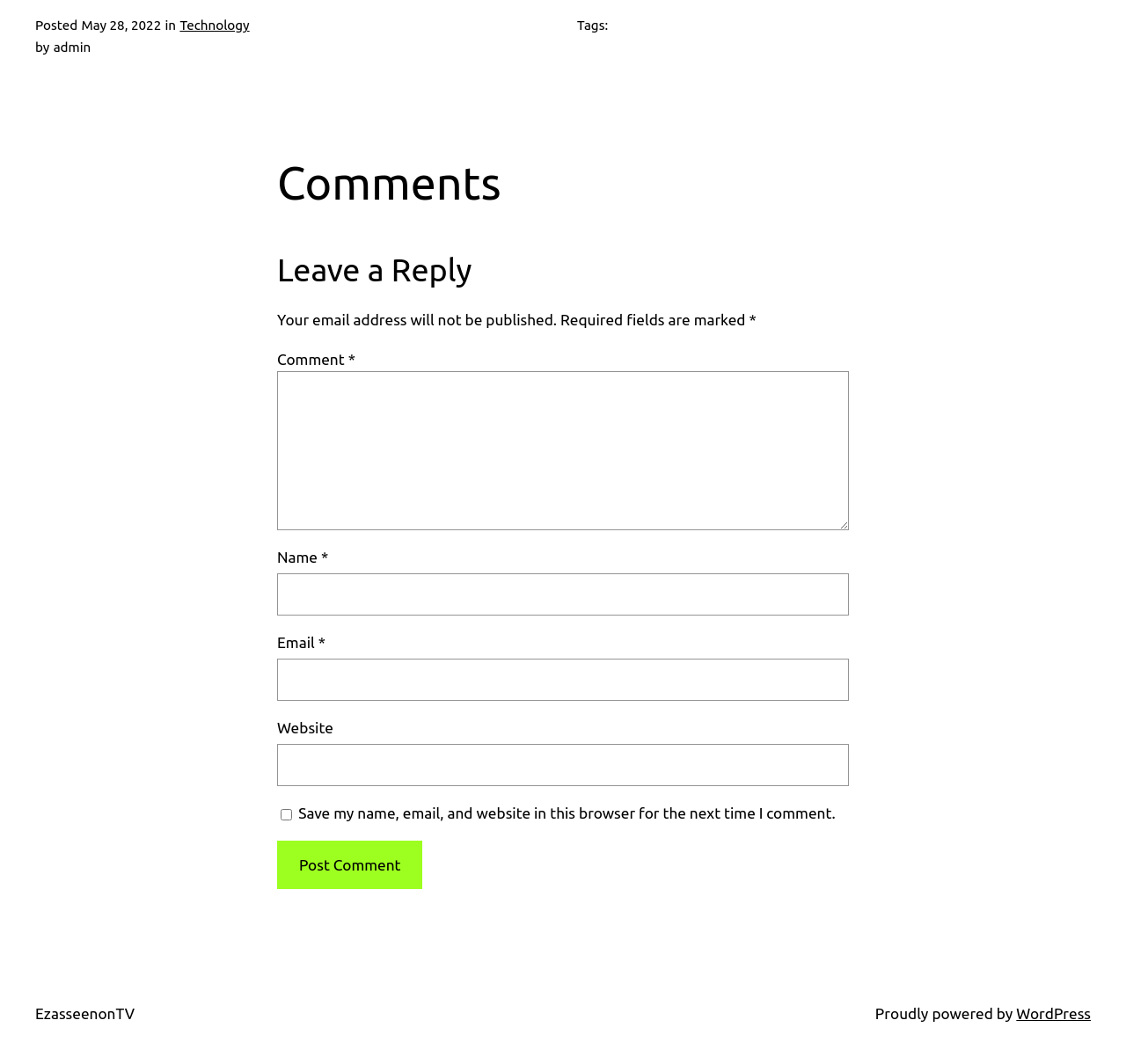Using the webpage screenshot and the element description Technology, determine the bounding box coordinates. Specify the coordinates in the format (top-left x, top-left y, bottom-right x, bottom-right y) with values ranging from 0 to 1.

[0.16, 0.017, 0.222, 0.031]